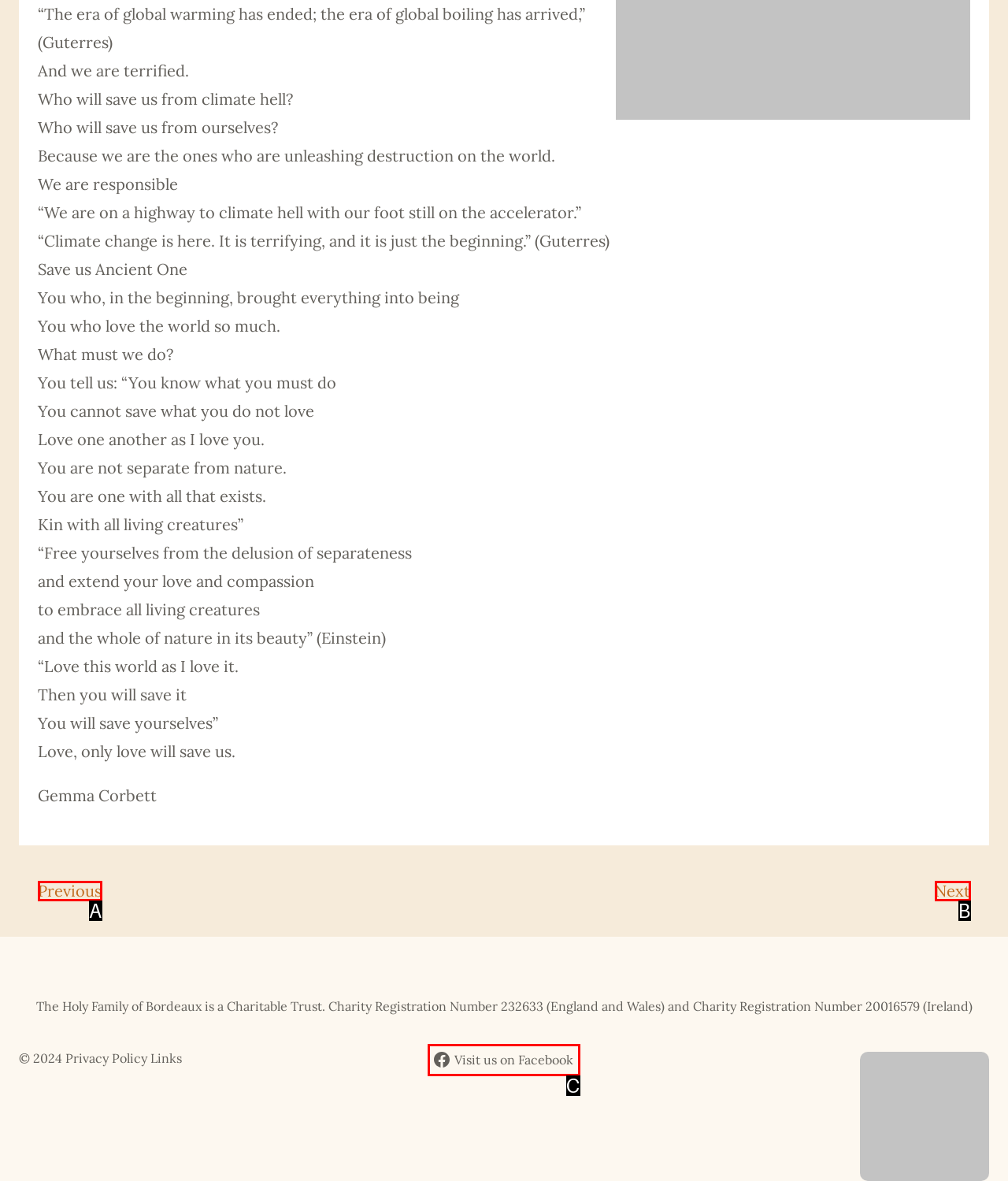Using the description: Next, find the HTML element that matches it. Answer with the letter of the chosen option.

B